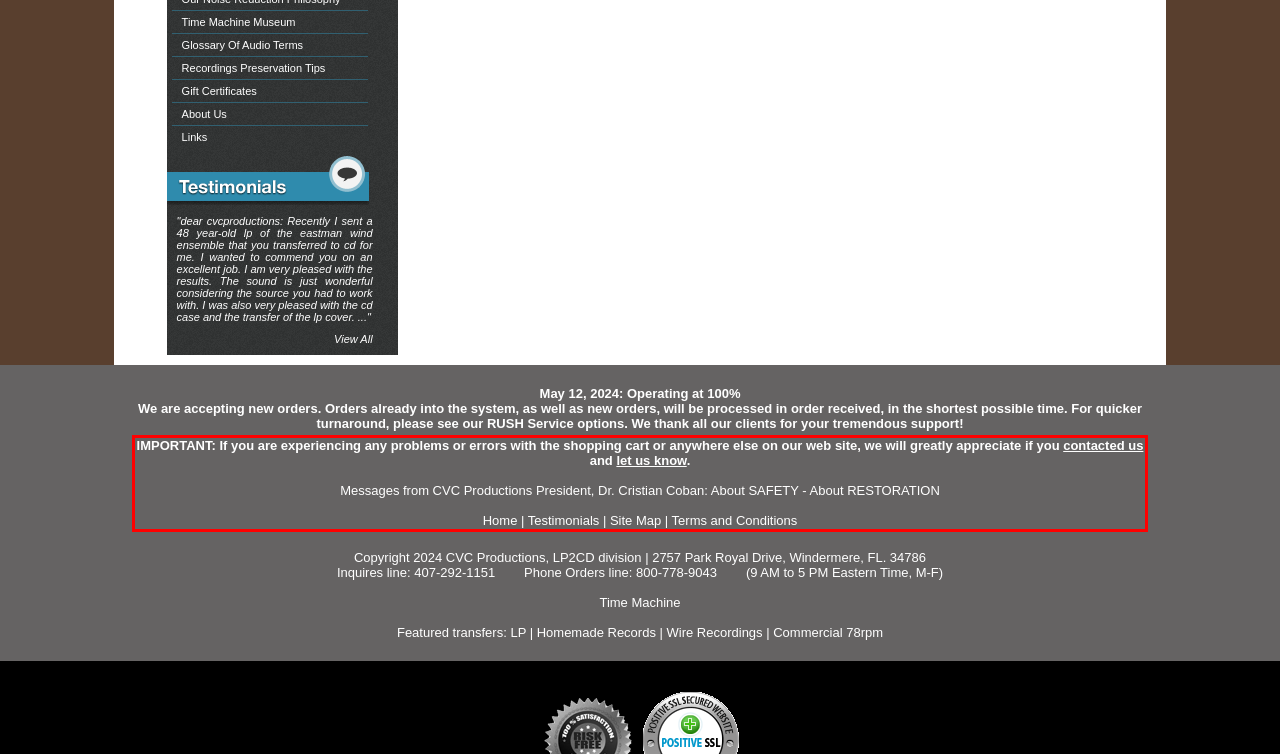Given a screenshot of a webpage containing a red bounding box, perform OCR on the text within this red bounding box and provide the text content.

IMPORTANT: If you are experiencing any problems or errors with the shopping cart or anywhere else on our web site, we will greatly appreciate if you contacted us and let us know. Messages from CVC Productions President, Dr. Cristian Coban: About SAFETY - About RESTORATION Home | Testimonials | Site Map | Terms and Conditions